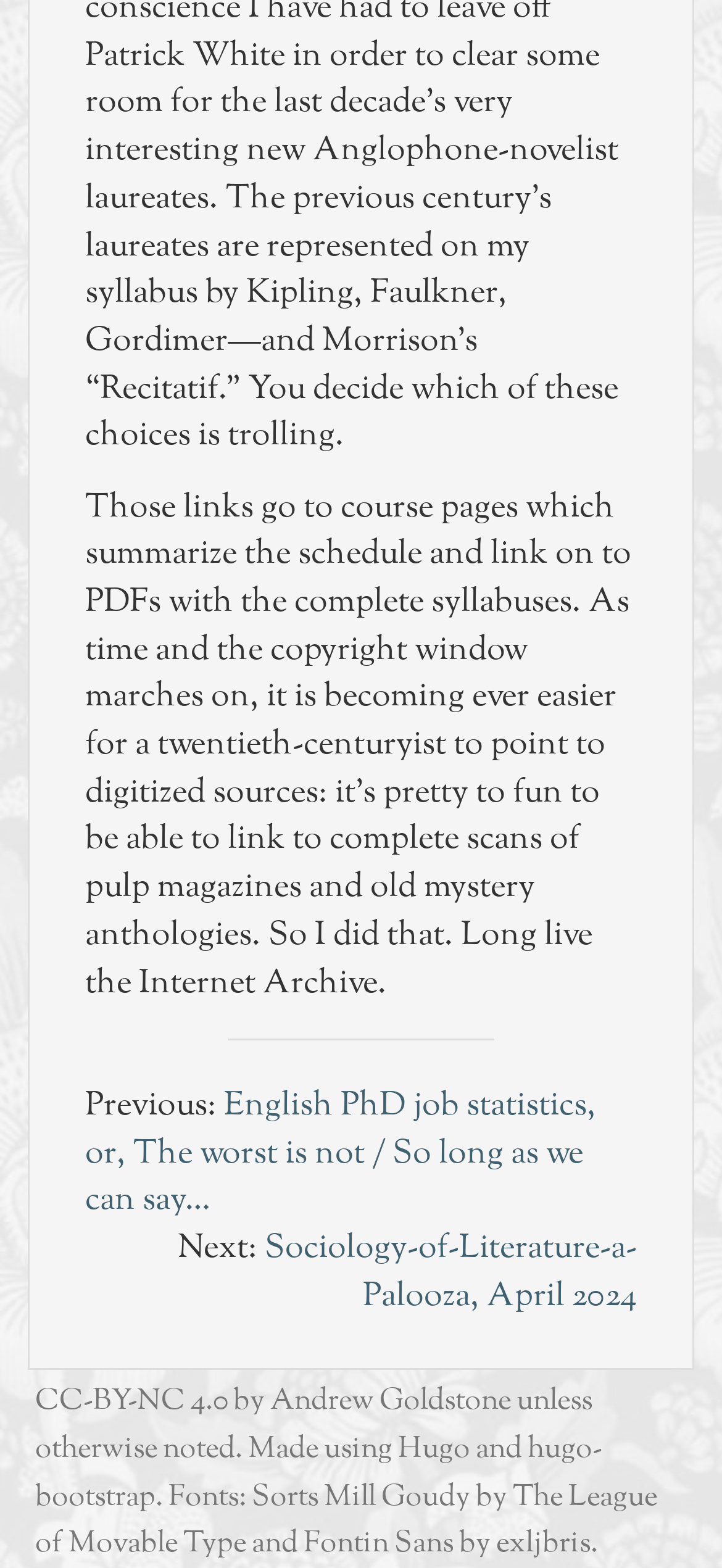Please identify the bounding box coordinates of the element that needs to be clicked to execute the following command: "View previous post". Provide the bounding box using four float numbers between 0 and 1, formatted as [left, top, right, bottom].

[0.118, 0.69, 0.31, 0.72]